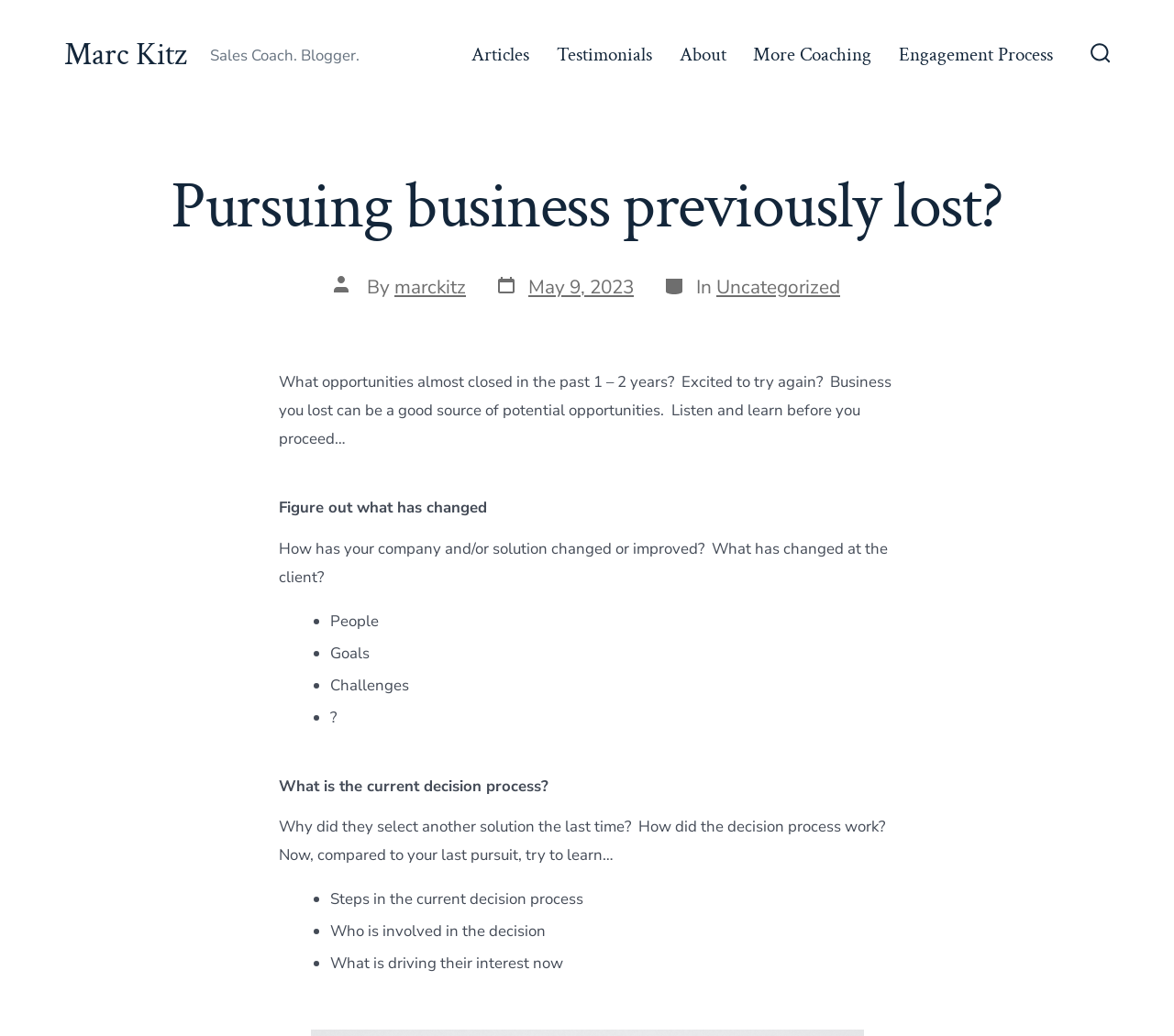Can you find the bounding box coordinates for the element that needs to be clicked to execute this instruction: "Learn more about the Engagement Process"? The coordinates should be given as four float numbers between 0 and 1, i.e., [left, top, right, bottom].

[0.765, 0.036, 0.897, 0.07]